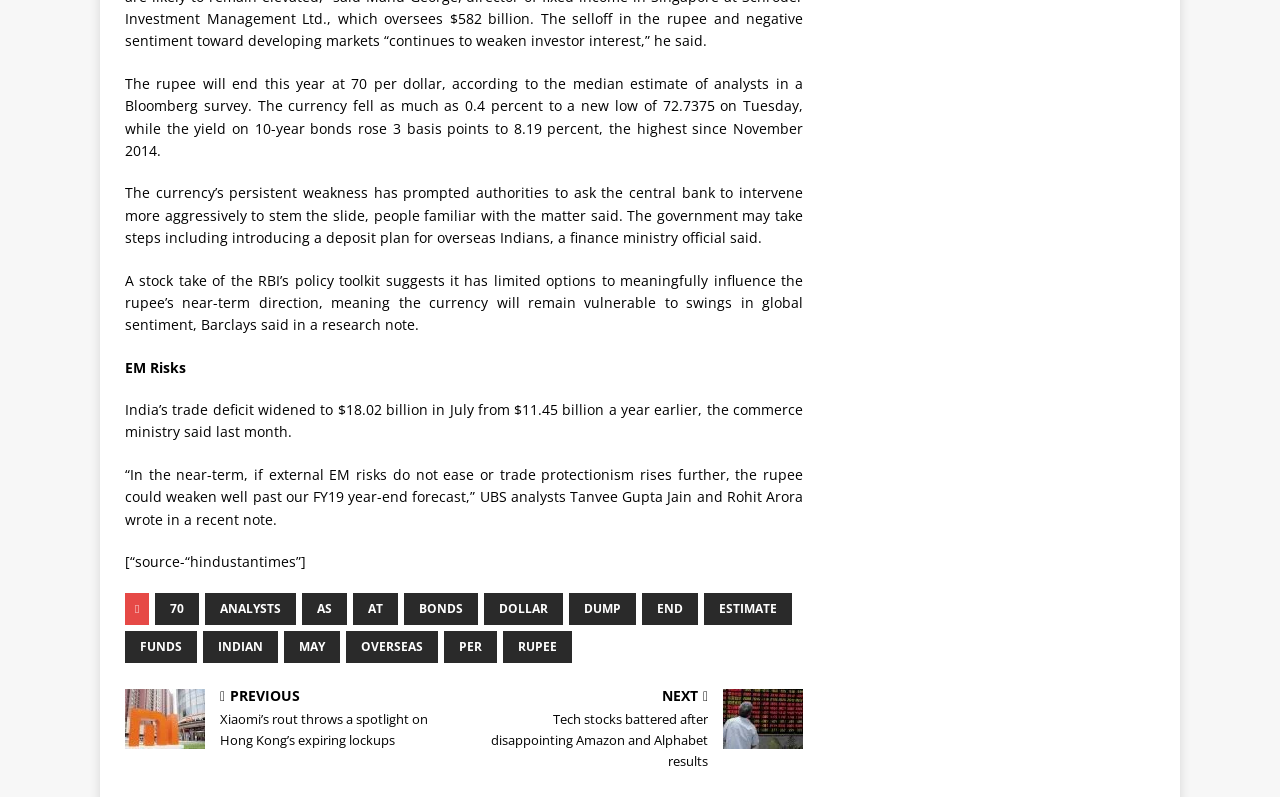What is the current yield on 10-year bonds? Please answer the question using a single word or phrase based on the image.

8.19 percent